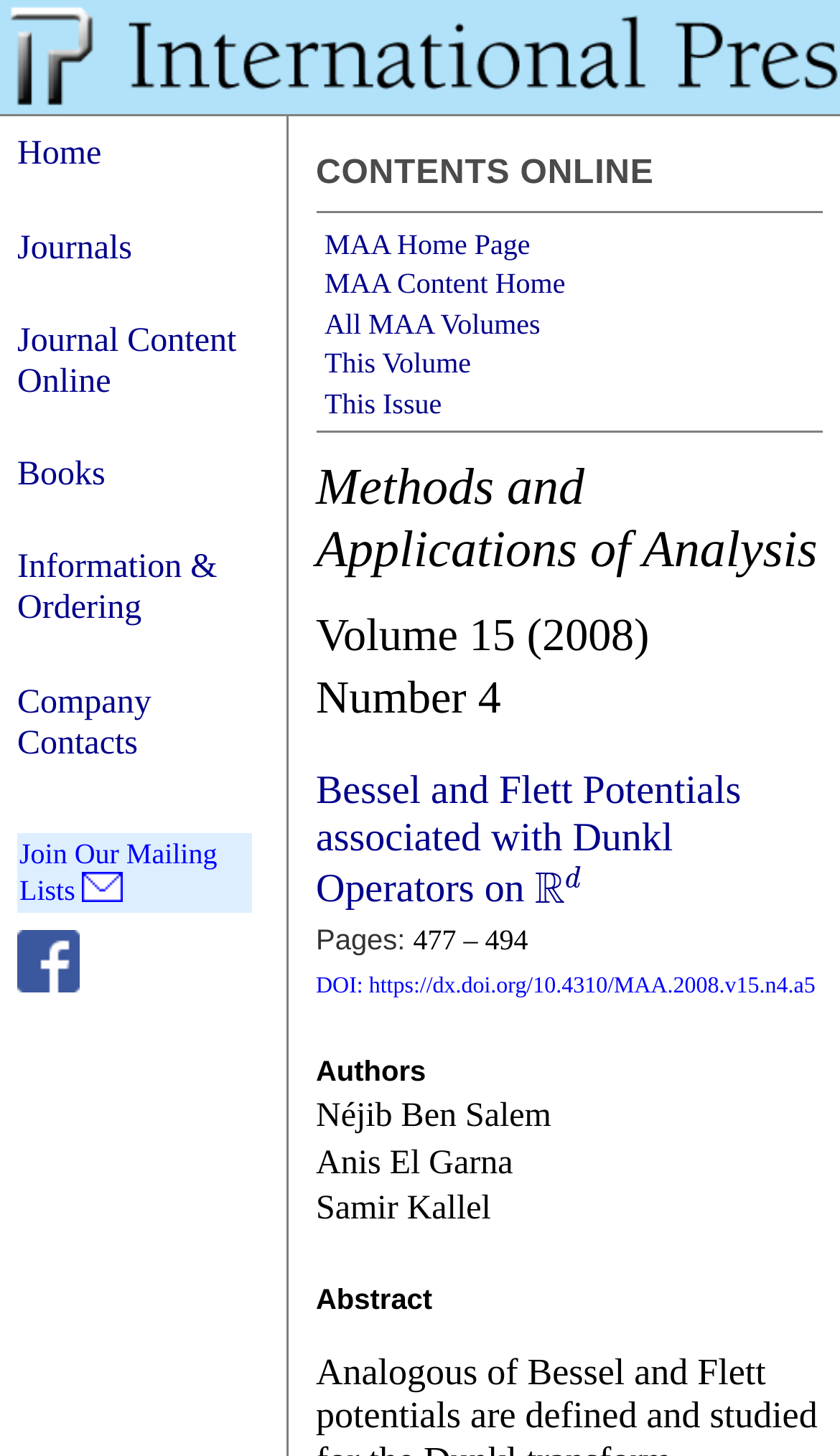Please locate the bounding box coordinates of the region I need to click to follow this instruction: "view journal content online".

[0.021, 0.221, 0.281, 0.275]